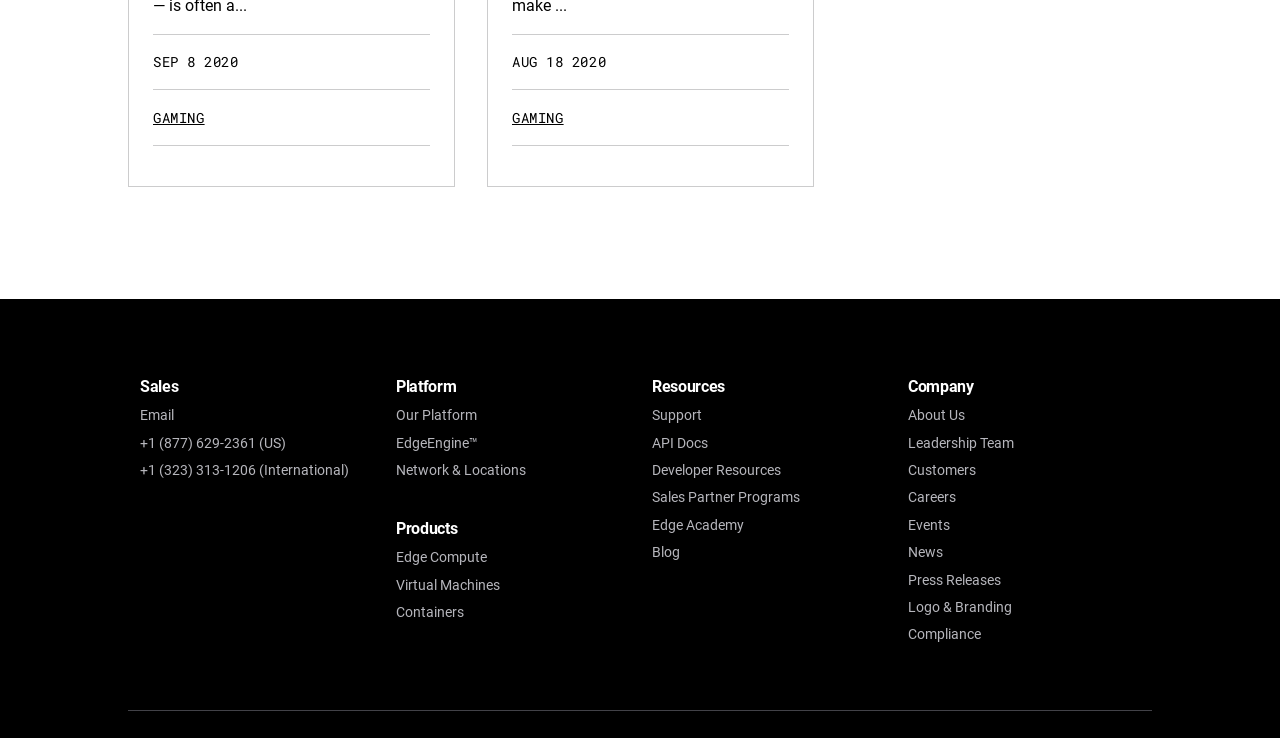Identify the bounding box coordinates of the region that should be clicked to execute the following instruction: "View gaming news".

[0.12, 0.146, 0.16, 0.172]